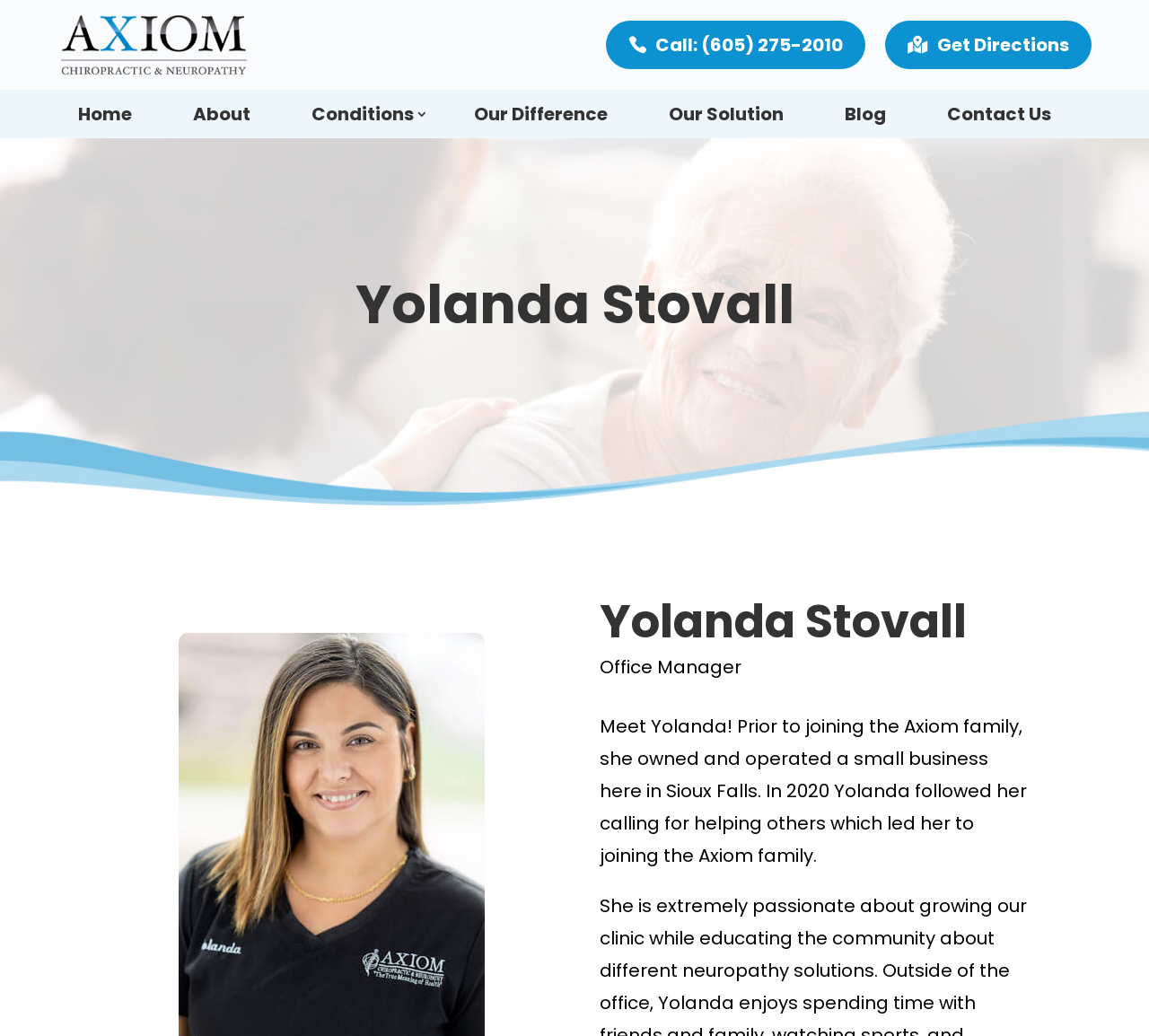Show me the bounding box coordinates of the clickable region to achieve the task as per the instruction: "Click Axiom Chiropractic & Neuropathy".

[0.05, 0.009, 0.218, 0.078]